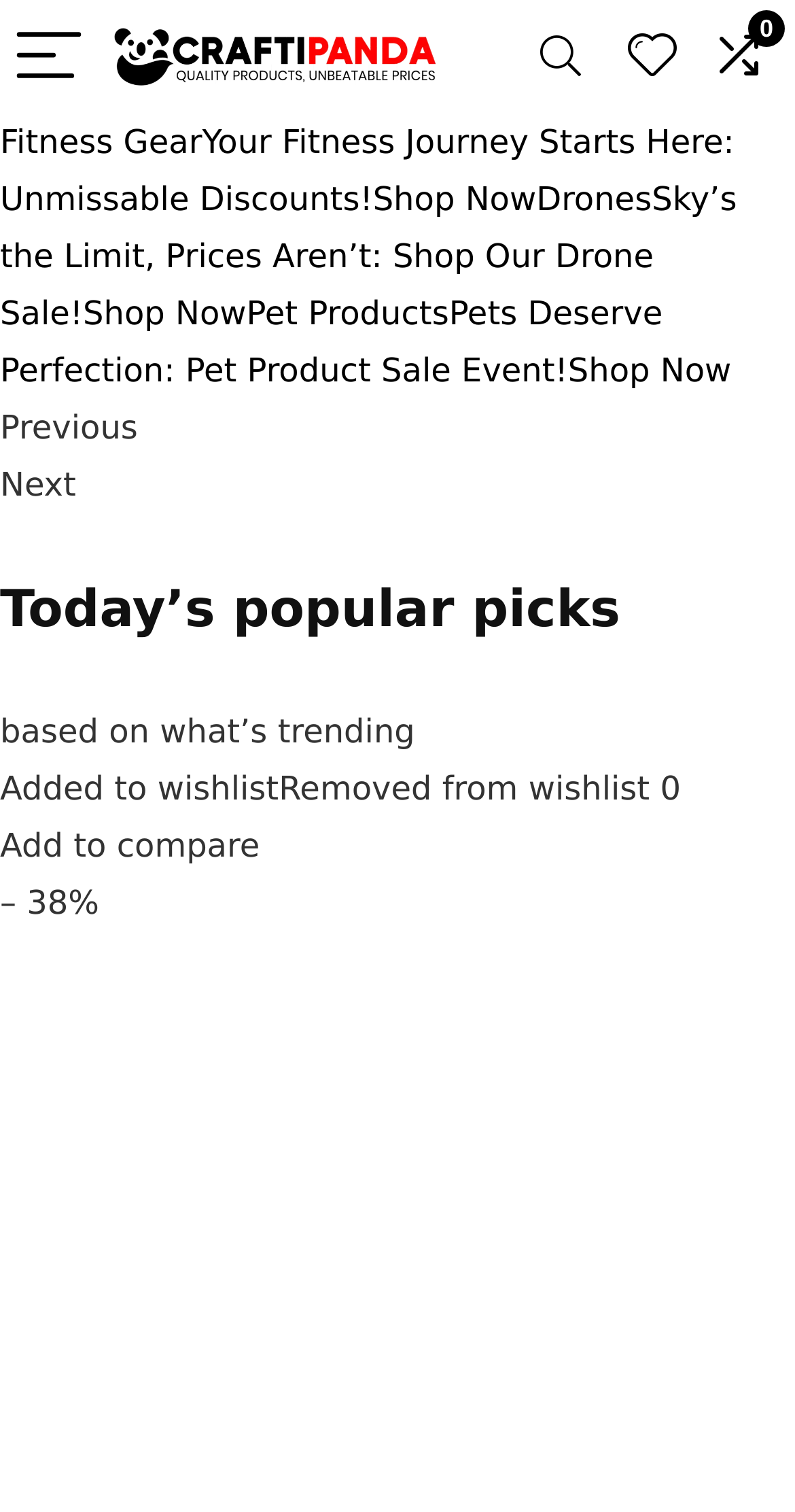With reference to the screenshot, provide a detailed response to the question below:
What can be done with the 'Add to compare' button?

The 'Add to compare' button is likely used to add products to a comparison list, allowing users to compare features and prices of different products.